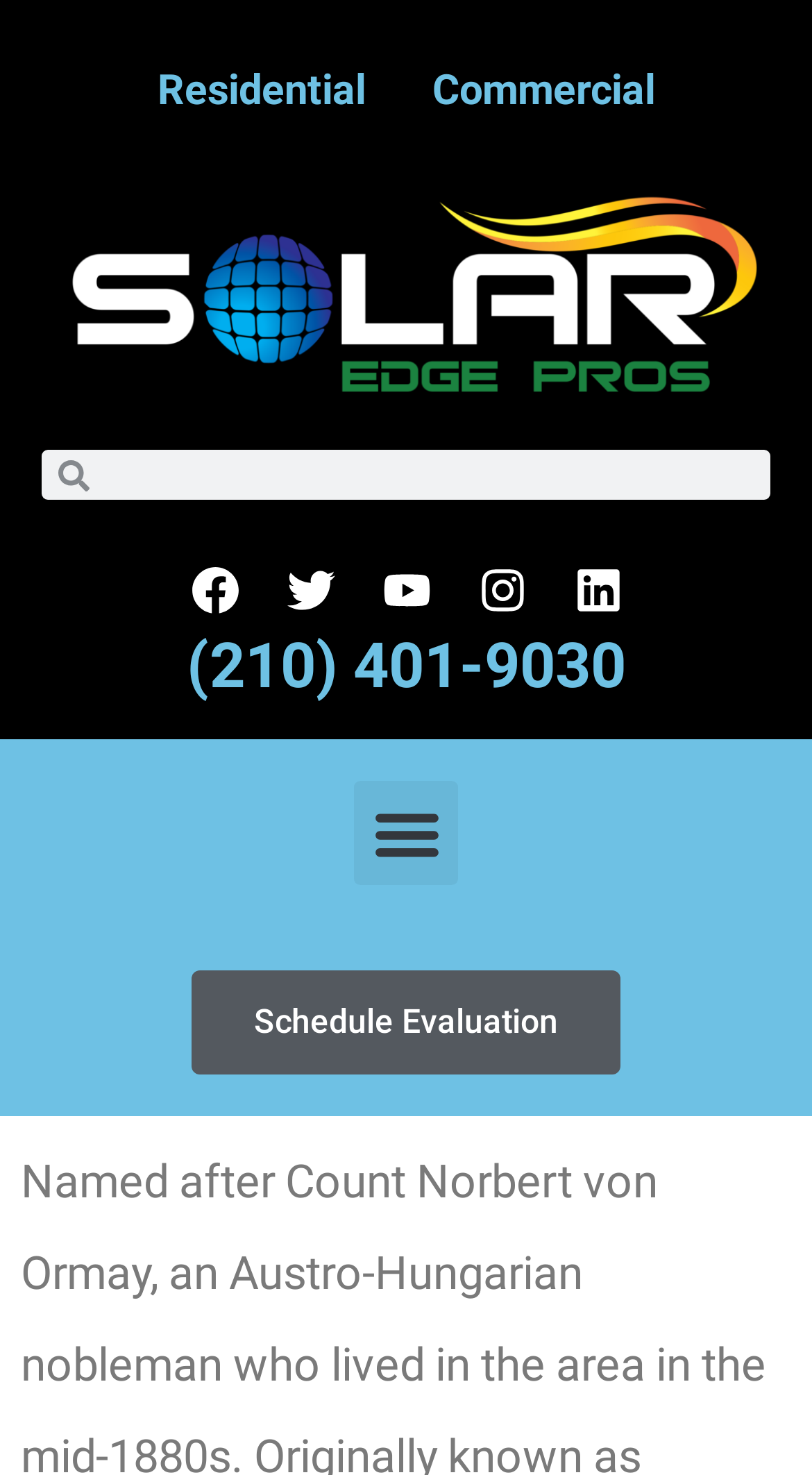Using the information in the image, give a comprehensive answer to the question: 
What is the purpose of the button at the top right corner?

I found the button by looking at the element with the text 'Menu Toggle' at the coordinates [0.437, 0.53, 0.563, 0.6]. This element is a button, and its text suggests that it is used to toggle a menu, likely a navigation menu.